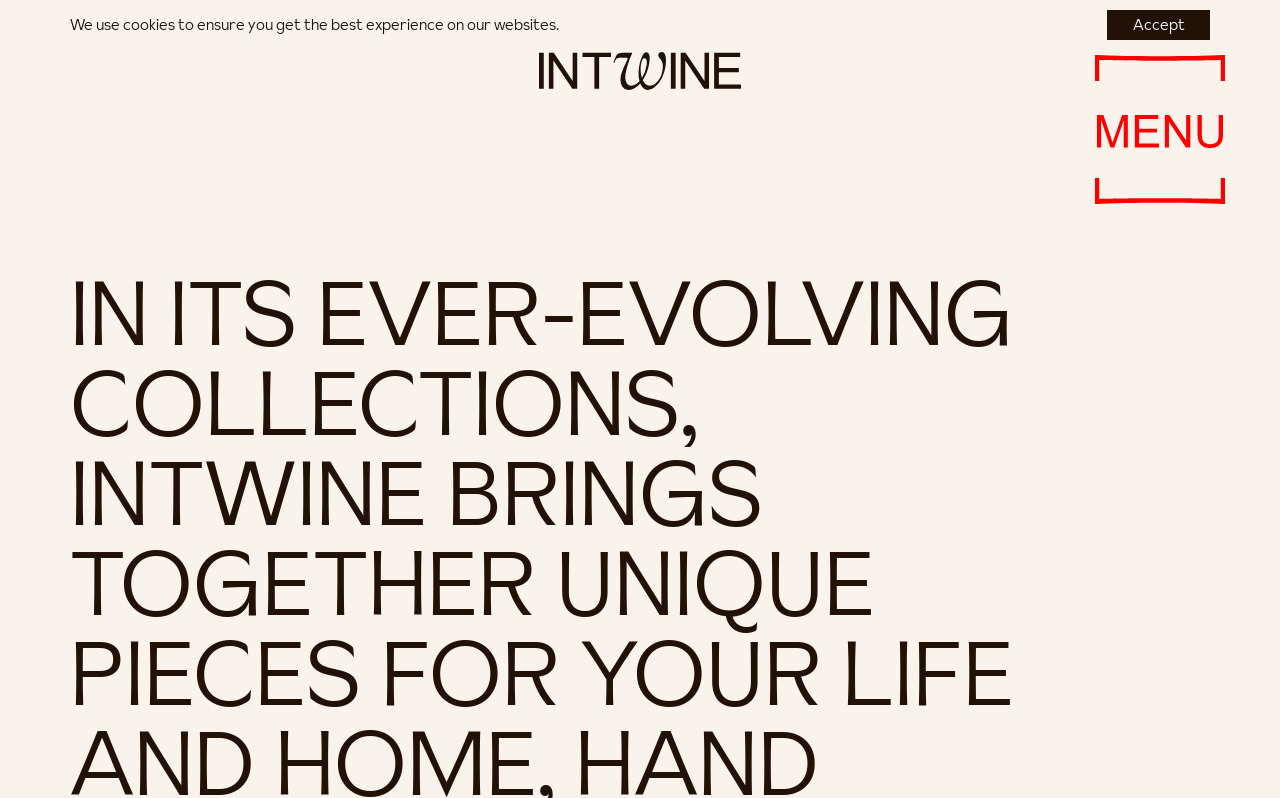Using the information in the image, give a detailed answer to the following question: What is the purpose of the button at the top right?

The button at the top right with the text 'Accept' is likely for accepting cookies on the website, as indicated by the nearby text 'We use cookies to ensure you get the best experience on our websites.'